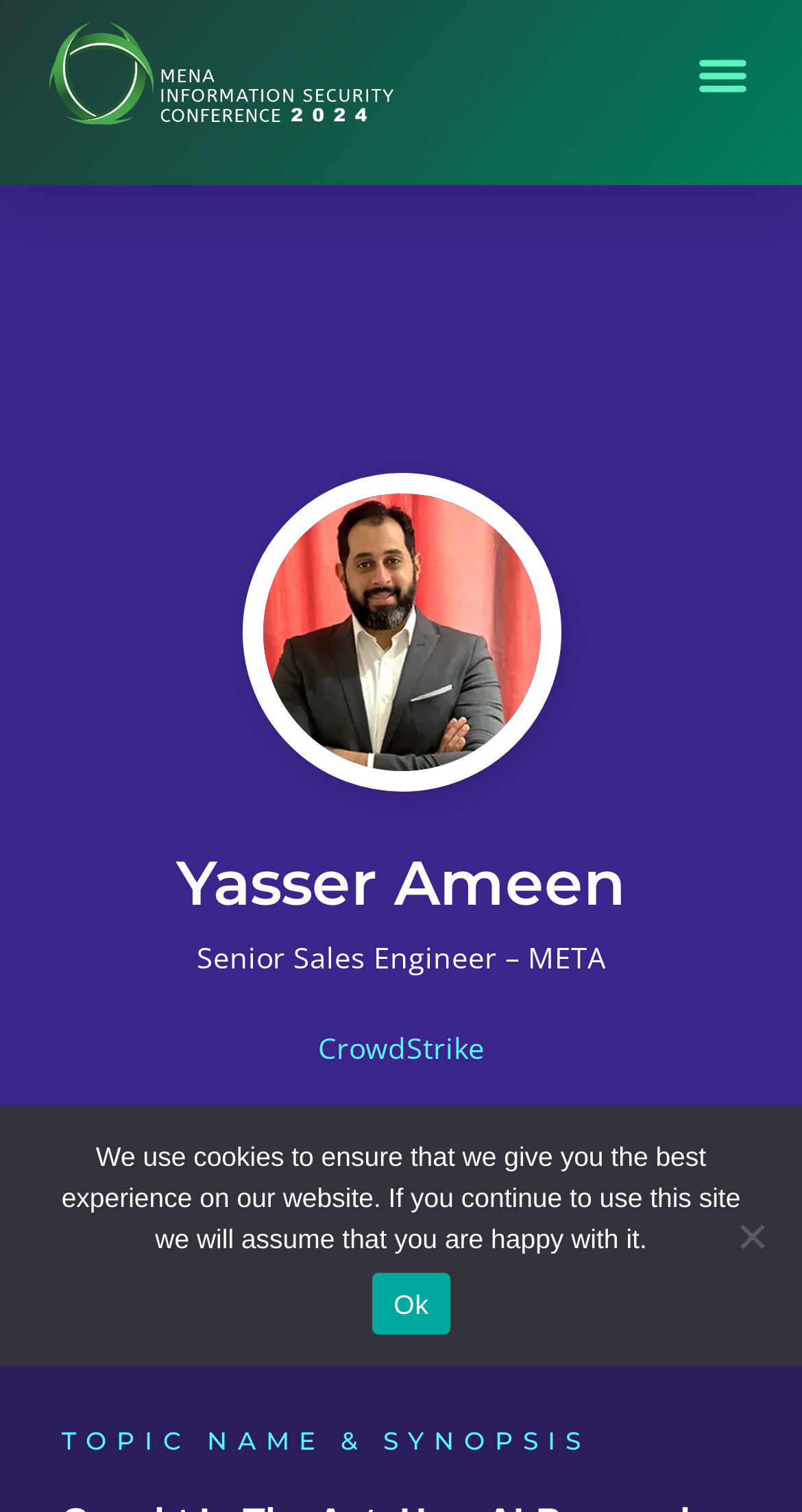What company does Yasser Ameen work for?
Please interpret the details in the image and answer the question thoroughly.

I found this information by looking at the StaticText element with the text 'CrowdStrike' which is located below the heading 'Yasser Ameen'.